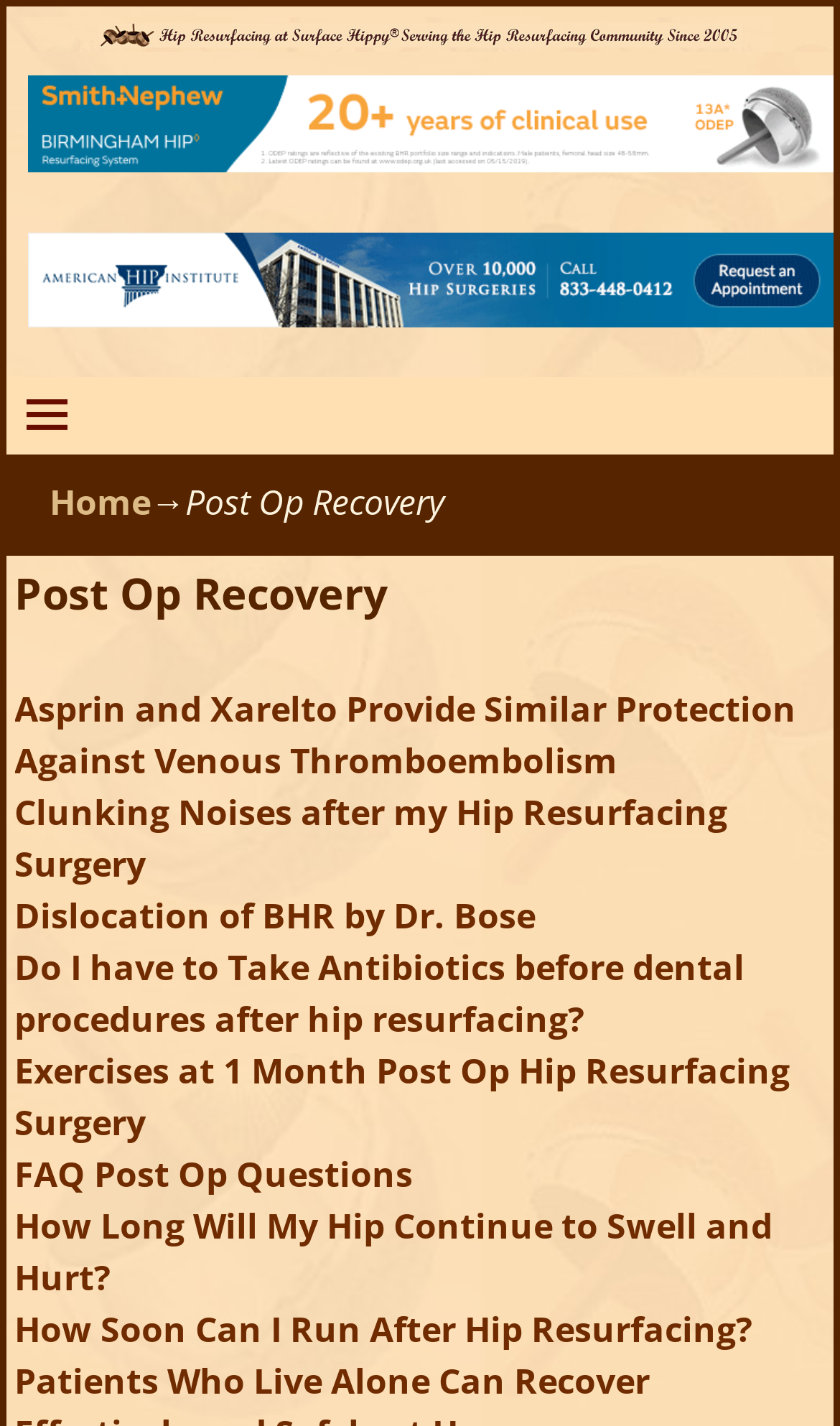Please provide the bounding box coordinates for the element that needs to be clicked to perform the instruction: "Check the FAQ Post Op Questions". The coordinates must consist of four float numbers between 0 and 1, formatted as [left, top, right, bottom].

[0.018, 0.806, 0.492, 0.839]